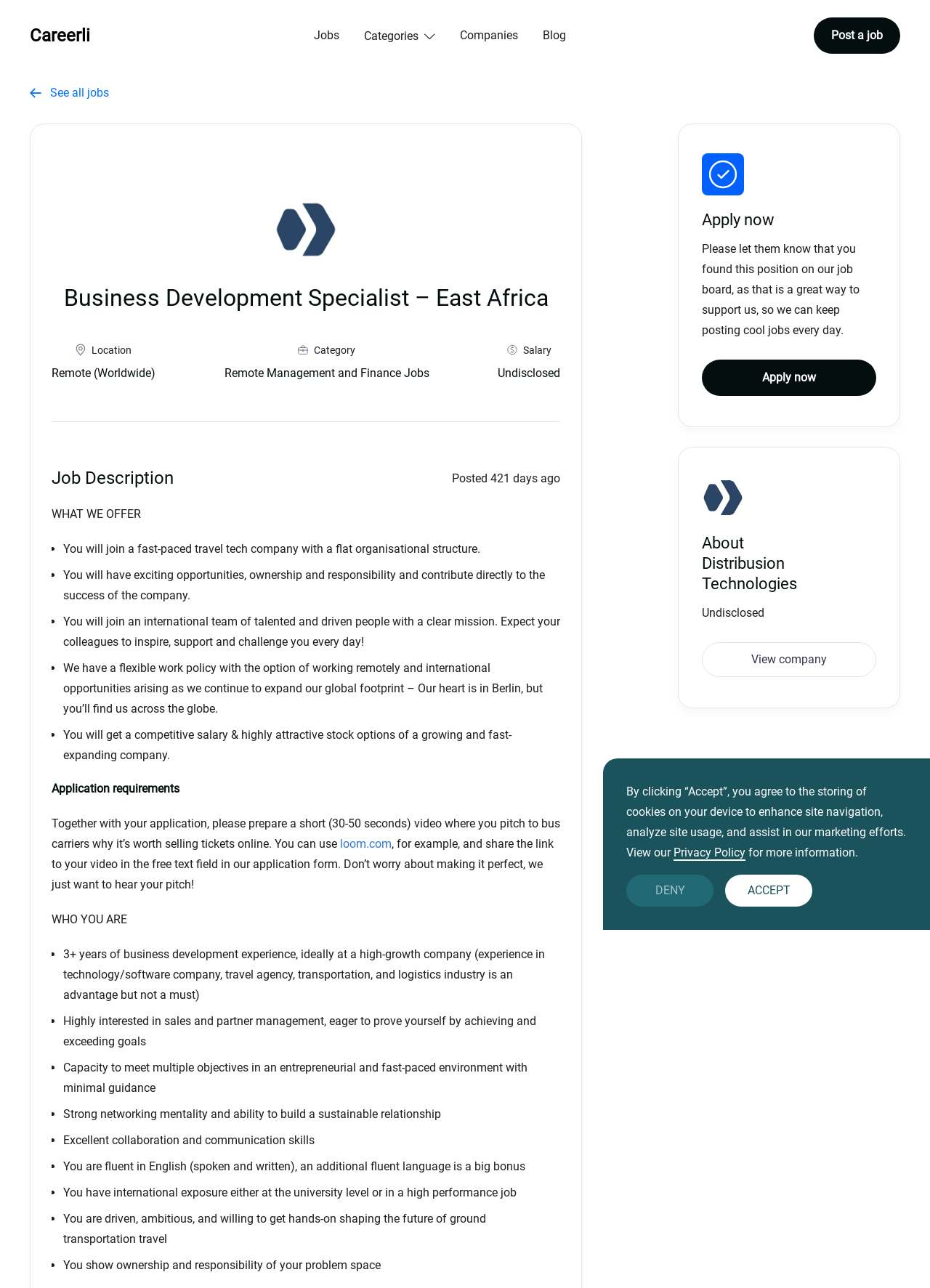Using the element description: "Privacy Policy", determine the bounding box coordinates. The coordinates should be in the format [left, top, right, bottom], with values between 0 and 1.

[0.724, 0.657, 0.802, 0.668]